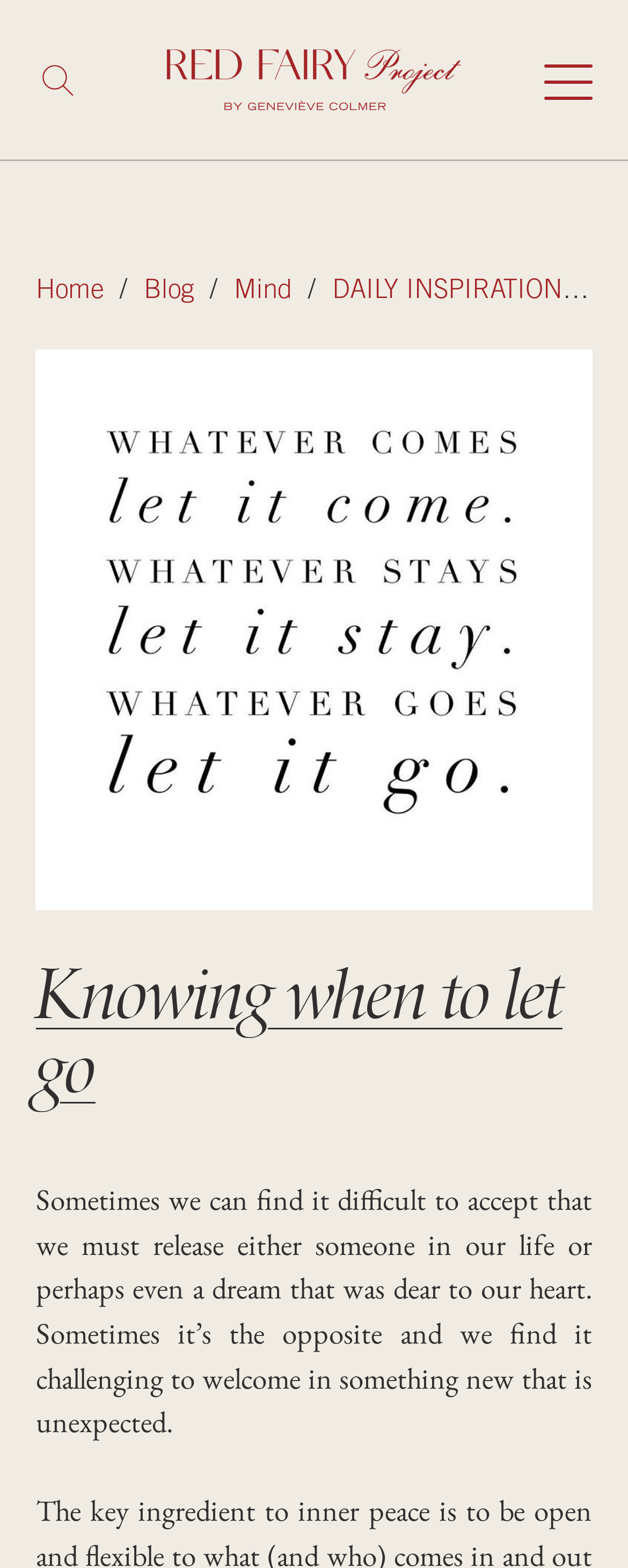Describe every aspect of the webpage in a detailed manner.

The webpage is about personal development and self-improvement, specifically focusing on the importance of knowing when to let go or welcome new things into one's life. 

At the top of the page, there is a navigation menu with a search bar on the left and a logo of "The Red Fairy Project" on the right. Below the navigation menu, there are five main links: "Home", "Blog", "Mind", and "DAILY INSPIRATION". 

On the left side of the page, there is a large image that spans almost the entire height of the page, with a quote about daily inspiration and personal growth. 

The main content of the page is headed by a title "Knowing when to let go" and is followed by a paragraph of text that discusses the challenges of accepting change and letting go of things that are no longer serving us. This text is positioned below the image and occupies the majority of the page's content area.